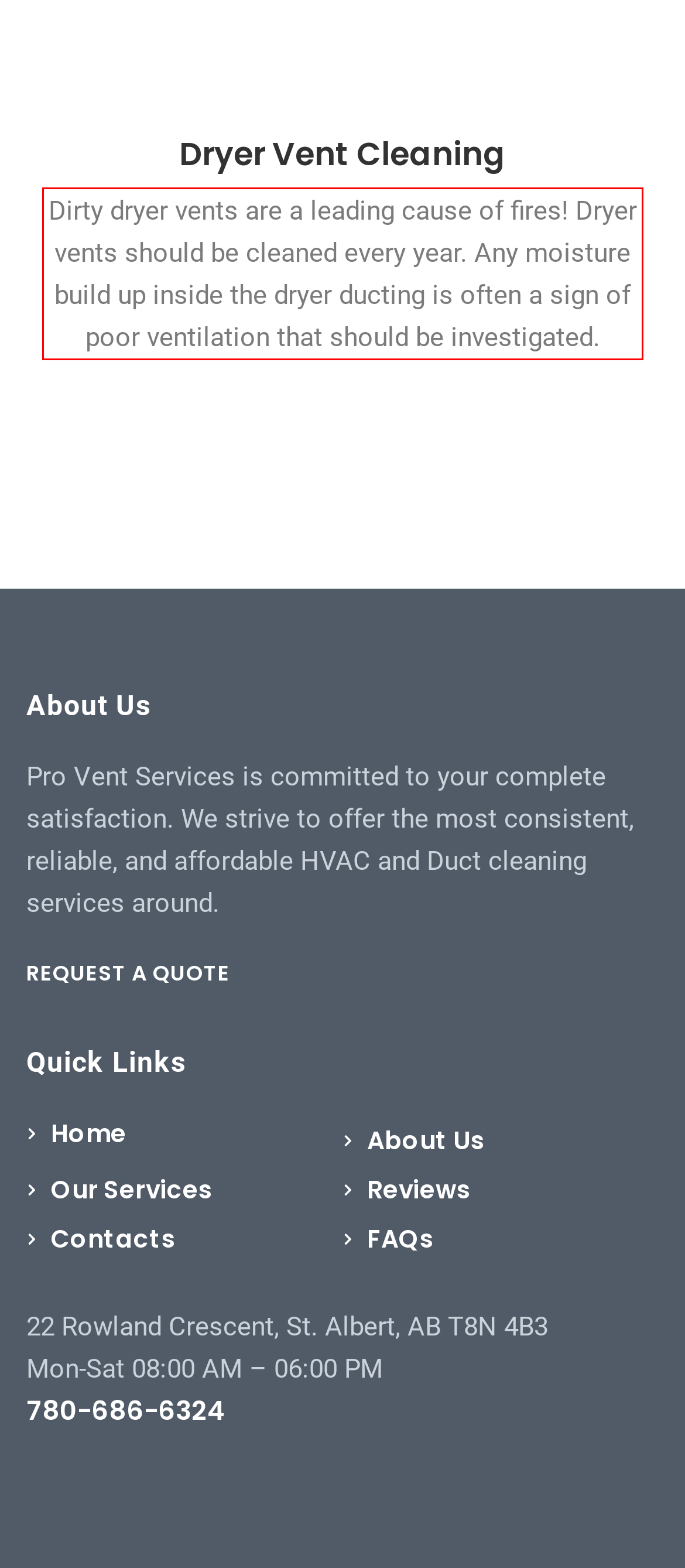Within the screenshot of the webpage, there is a red rectangle. Please recognize and generate the text content inside this red bounding box.

Dirty dryer vents are a leading cause of fires! Dryer vents should be cleaned every year. Any moisture build up inside the dryer ducting is often a sign of poor ventilation that should be investigated.